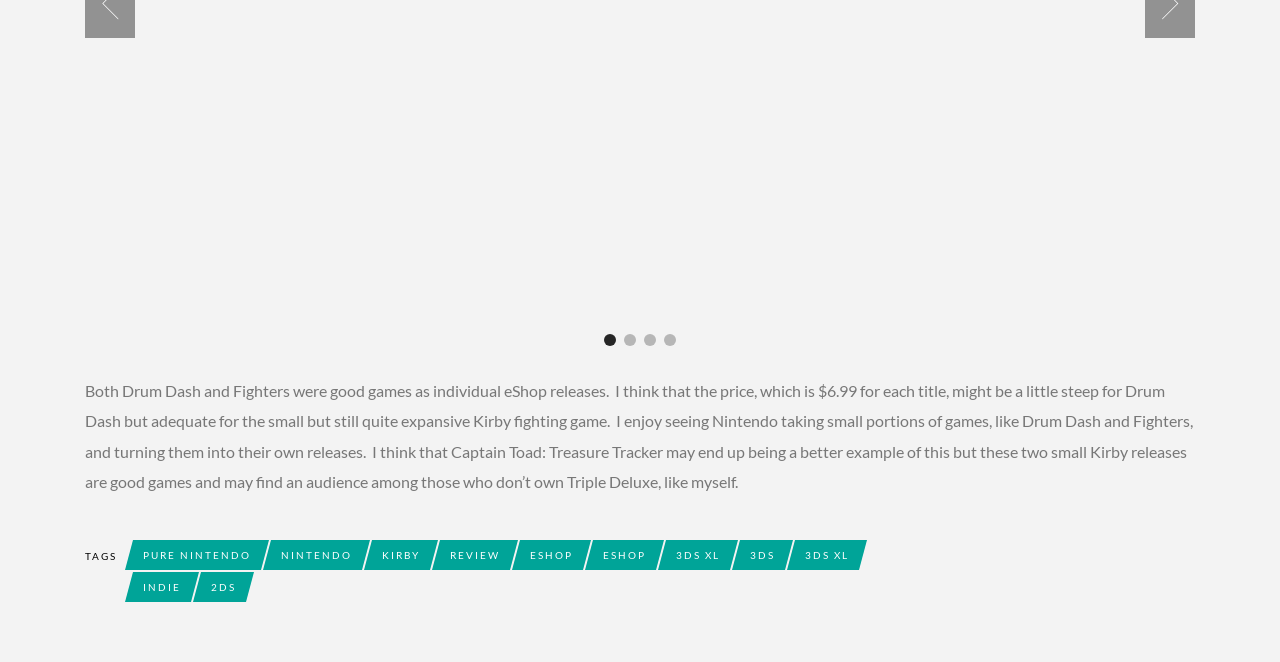Respond with a single word or short phrase to the following question: 
What type of games are Drum Dash and Fighters?

eShop releases